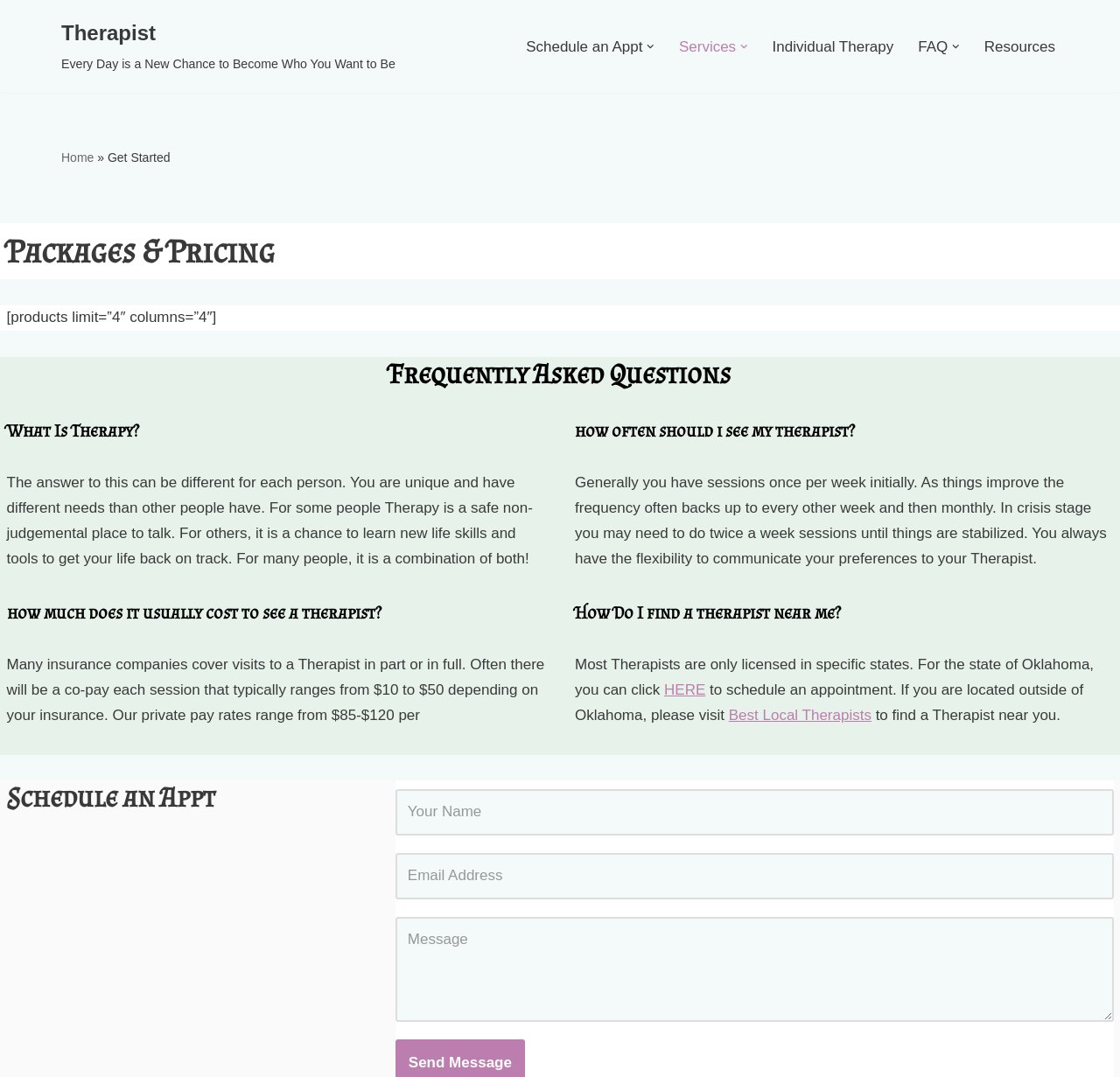Determine the bounding box coordinates of the target area to click to execute the following instruction: "Click the 'Schedule an Appt' link."

[0.47, 0.031, 0.574, 0.054]